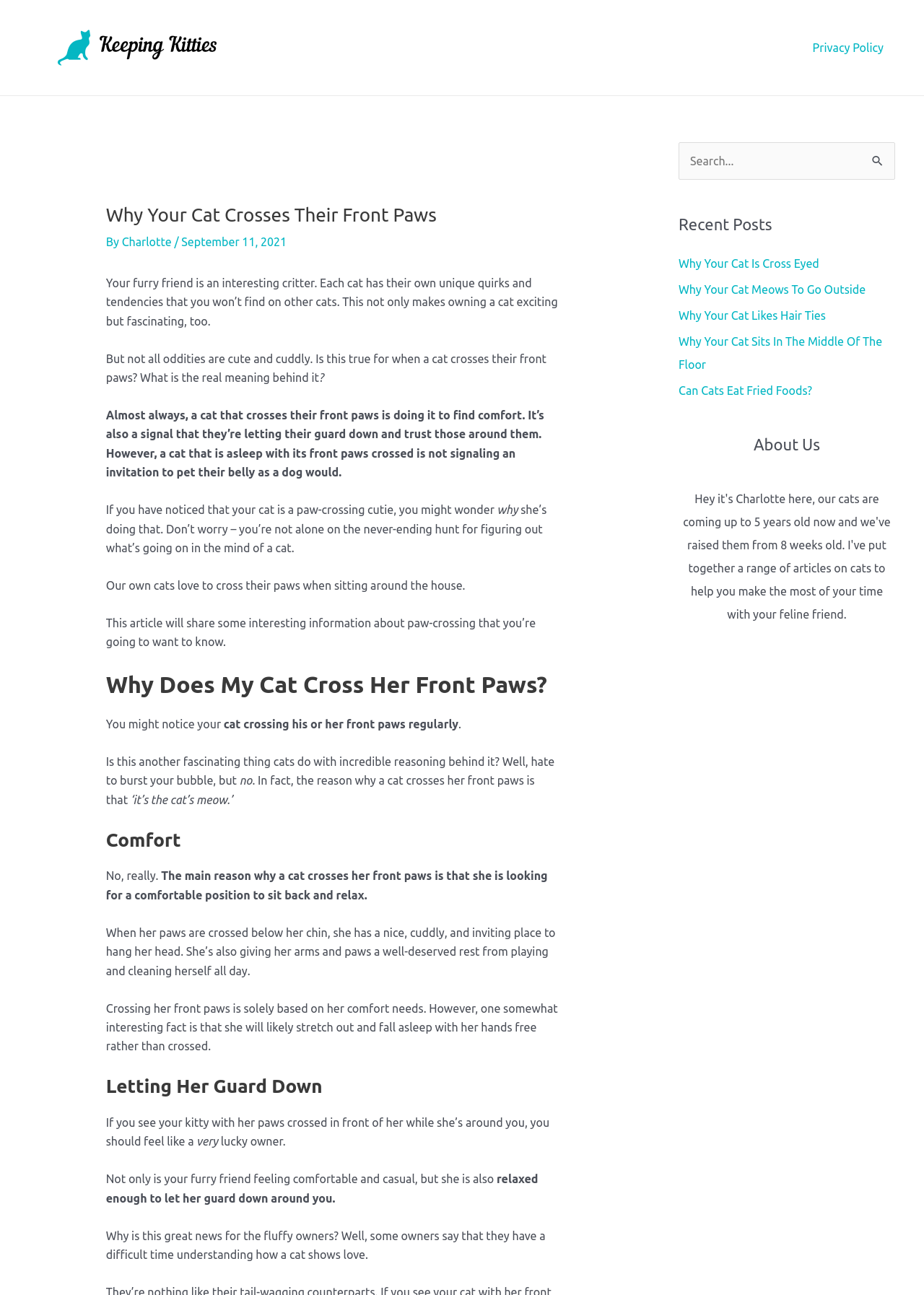Refer to the screenshot and give an in-depth answer to this question: What is the author of the article?

The author of the article can be found in the header section of the webpage, where it says 'By Charlotte'.